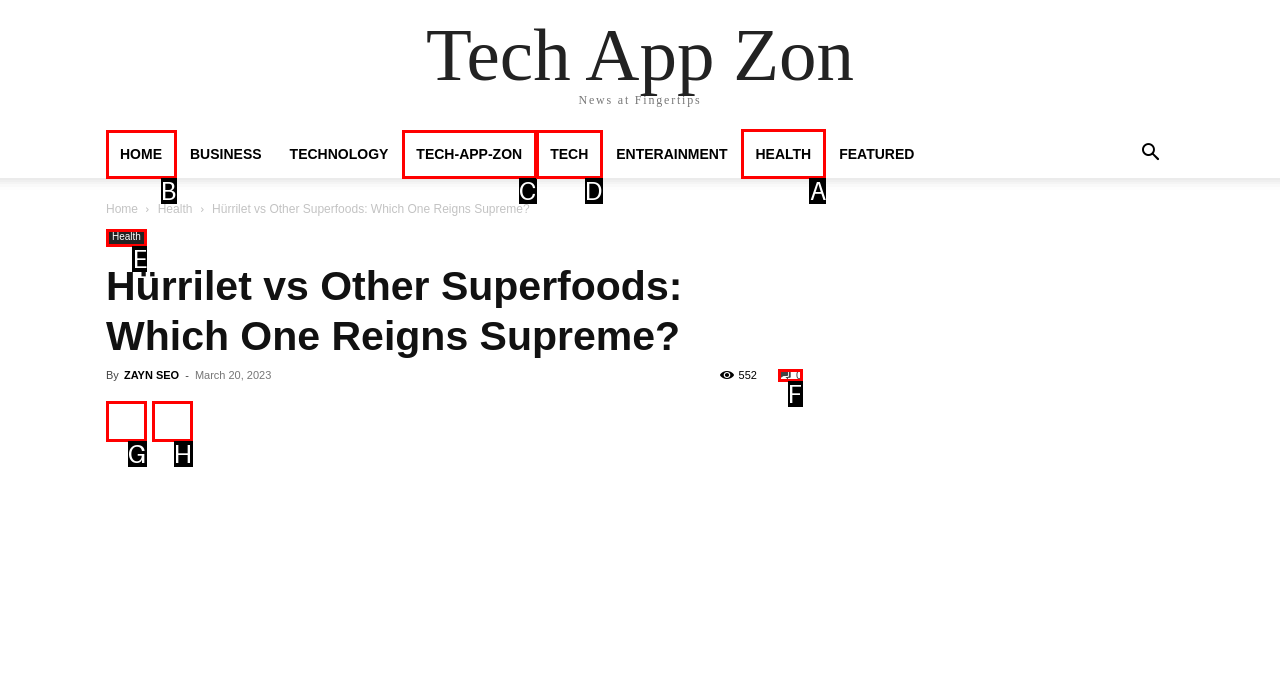Indicate which red-bounded element should be clicked to perform the task: read health news Answer with the letter of the correct option.

A